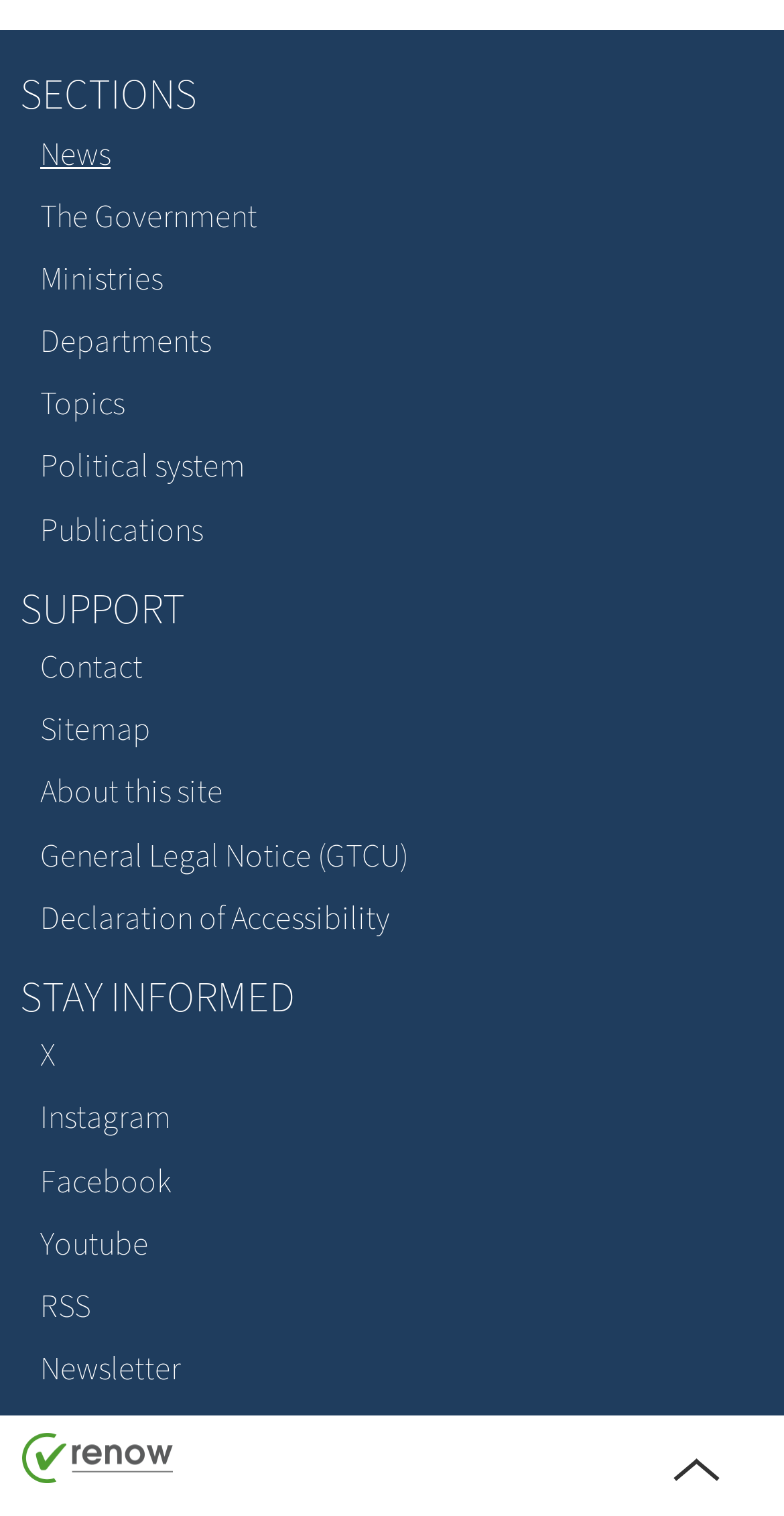How many sections are there in the navigation menu?
Based on the image, answer the question with a single word or brief phrase.

7